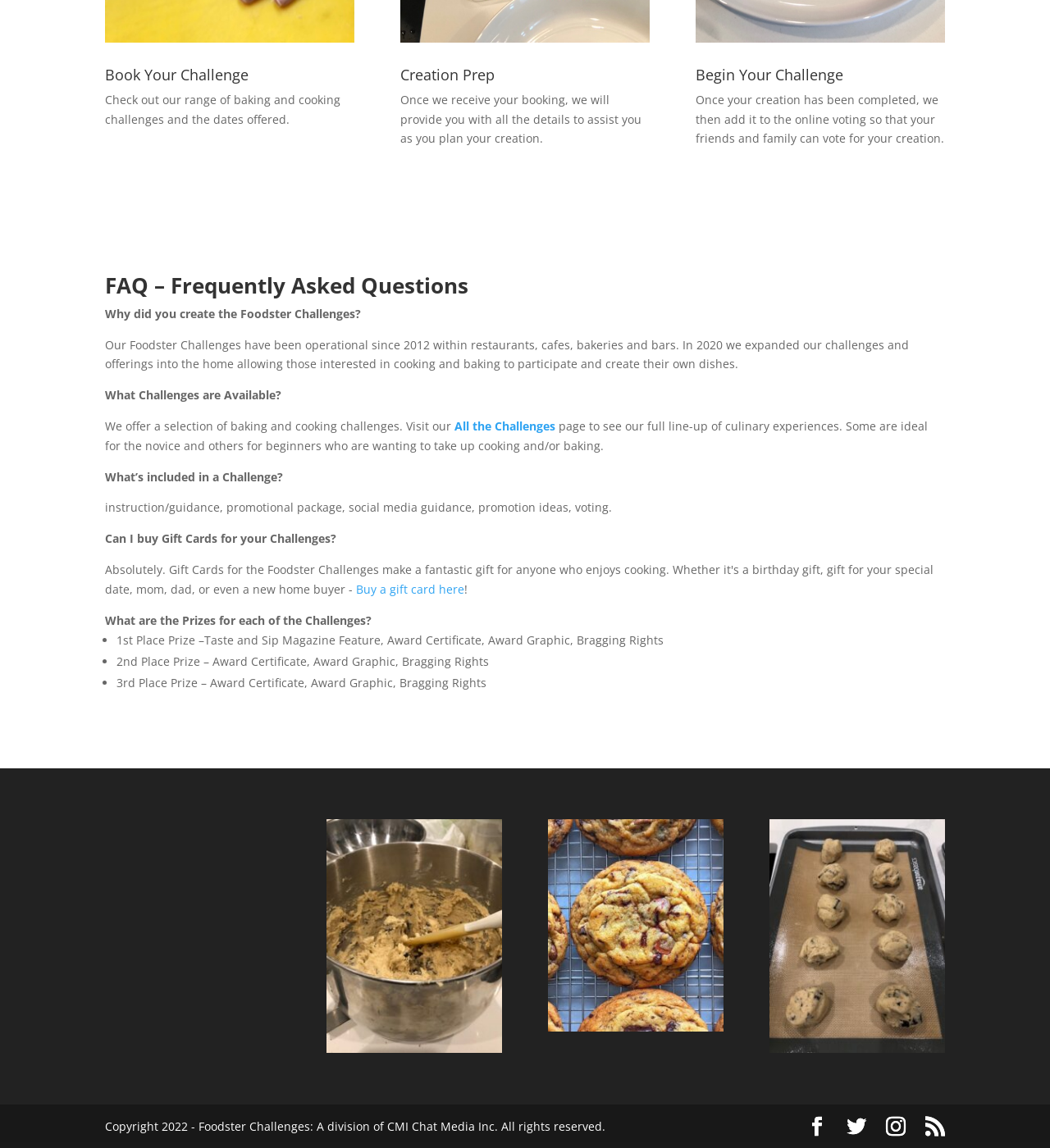Determine the bounding box coordinates for the UI element matching this description: "Buy a gift card here".

[0.339, 0.506, 0.442, 0.52]